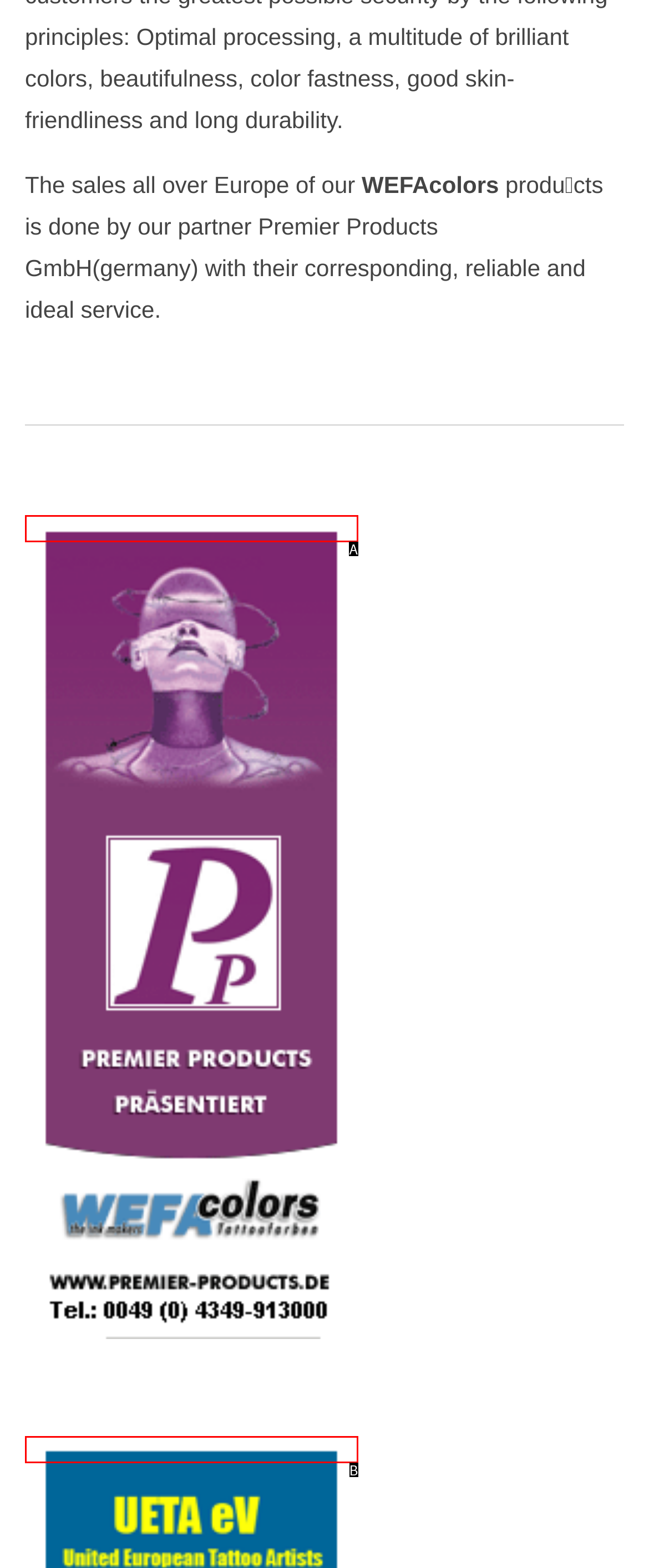Given the description: alt="Image" title="Image-Banner", identify the corresponding option. Answer with the letter of the appropriate option directly.

A